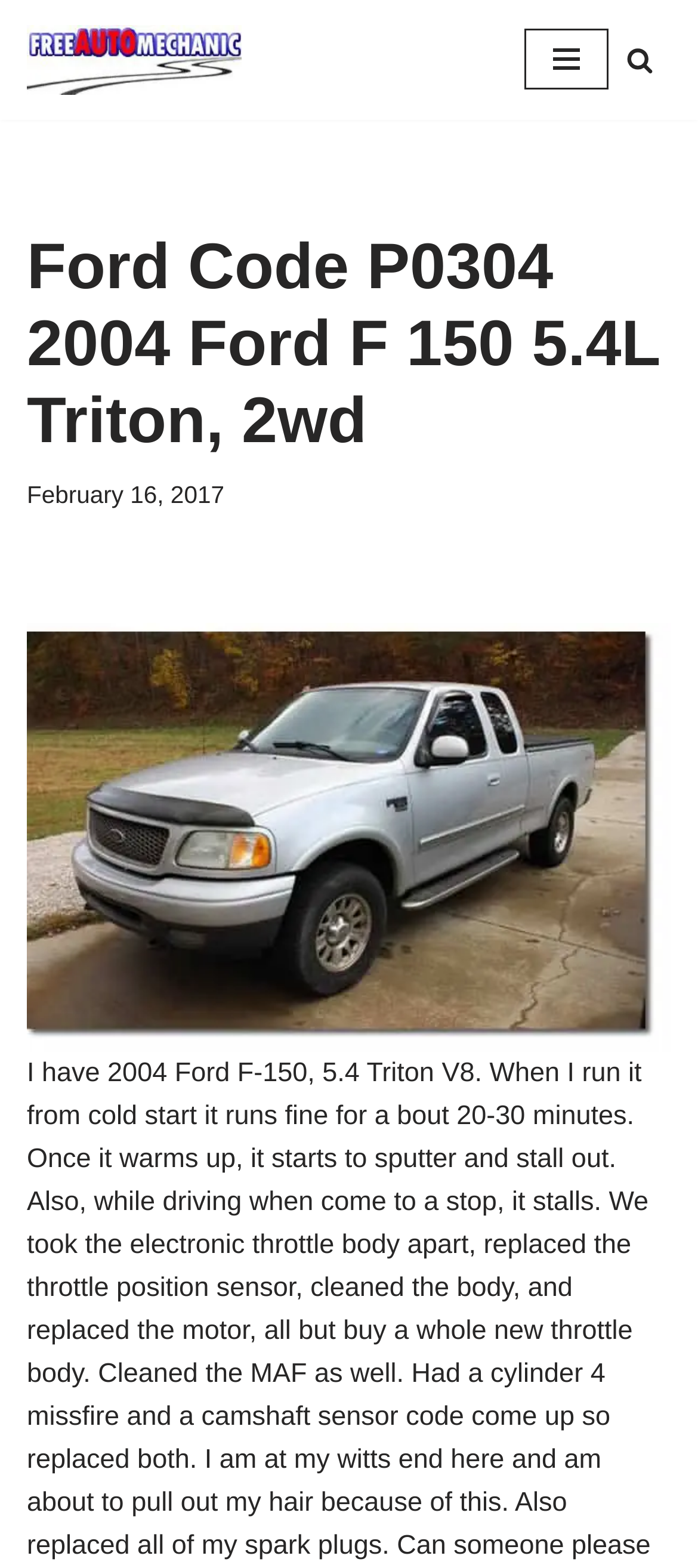Identify the bounding box coordinates of the HTML element based on this description: "Navigation Menu".

[0.751, 0.019, 0.872, 0.058]